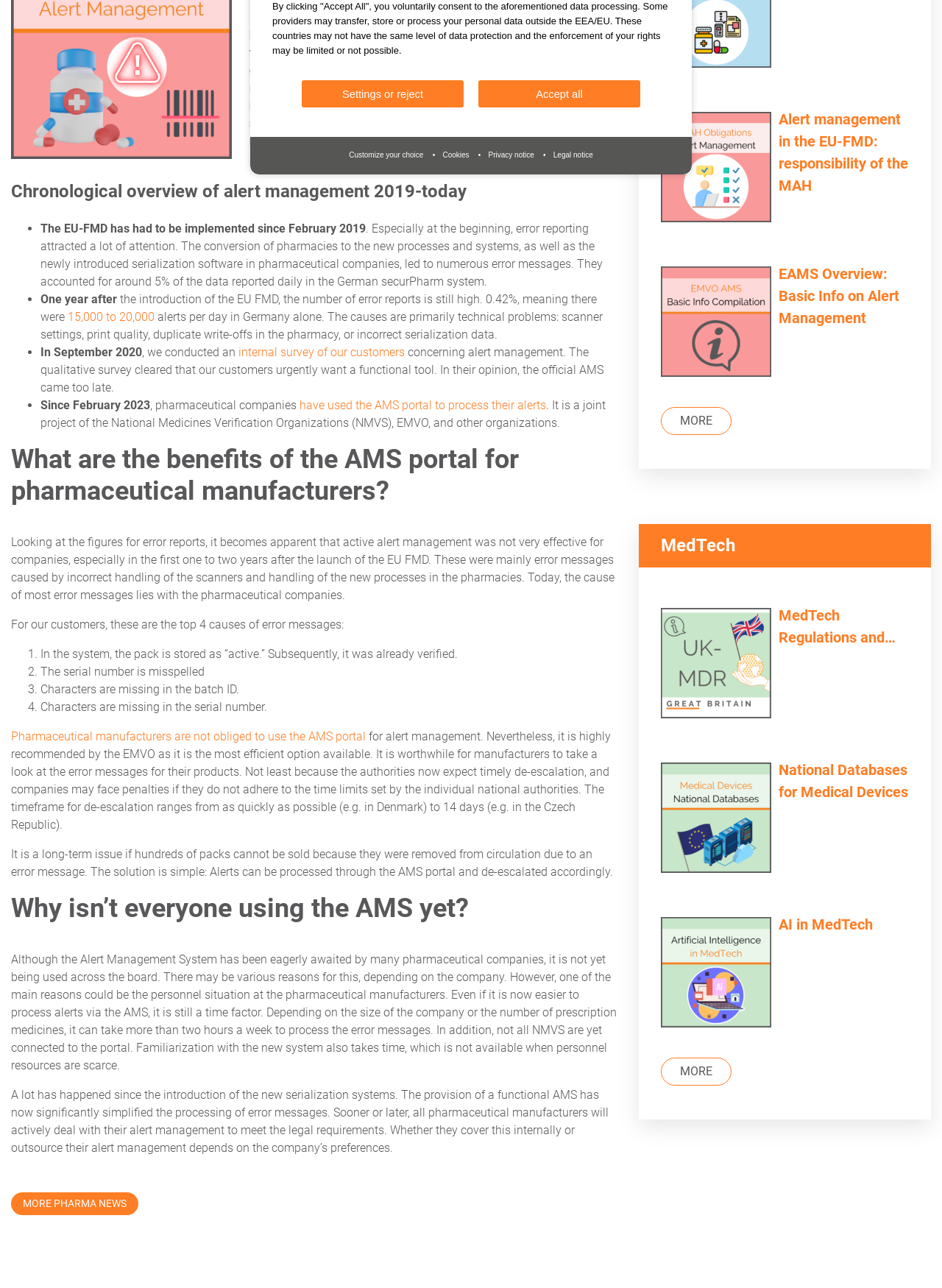Can you find the bounding box coordinates for the UI element given this description: "March 22, 2022"? Provide the coordinates as four float numbers between 0 and 1: [left, top, right, bottom].

None